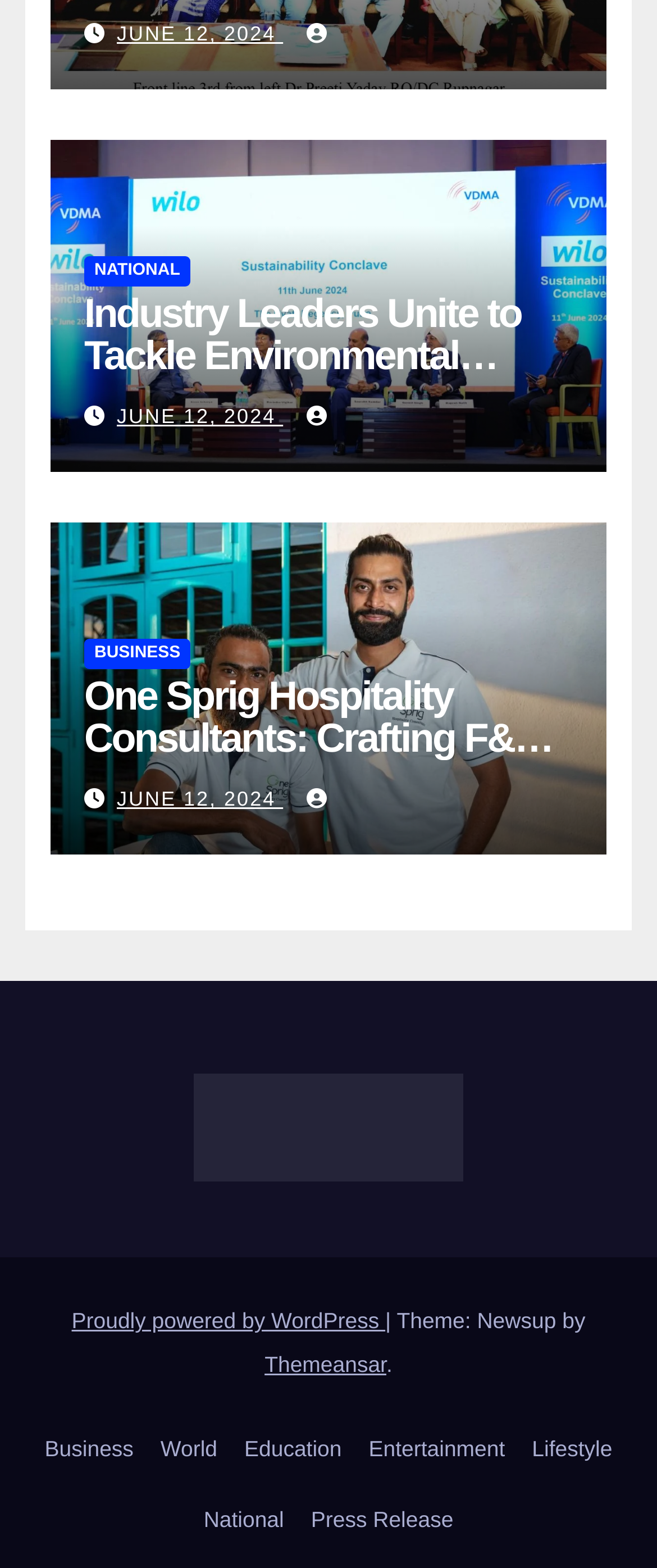What categories are available on the webpage?
Please respond to the question with as much detail as possible.

I looked at the links at the bottom of the webpage and found that there are six categories: Business, World, Education, Entertainment, Lifestyle, and National.